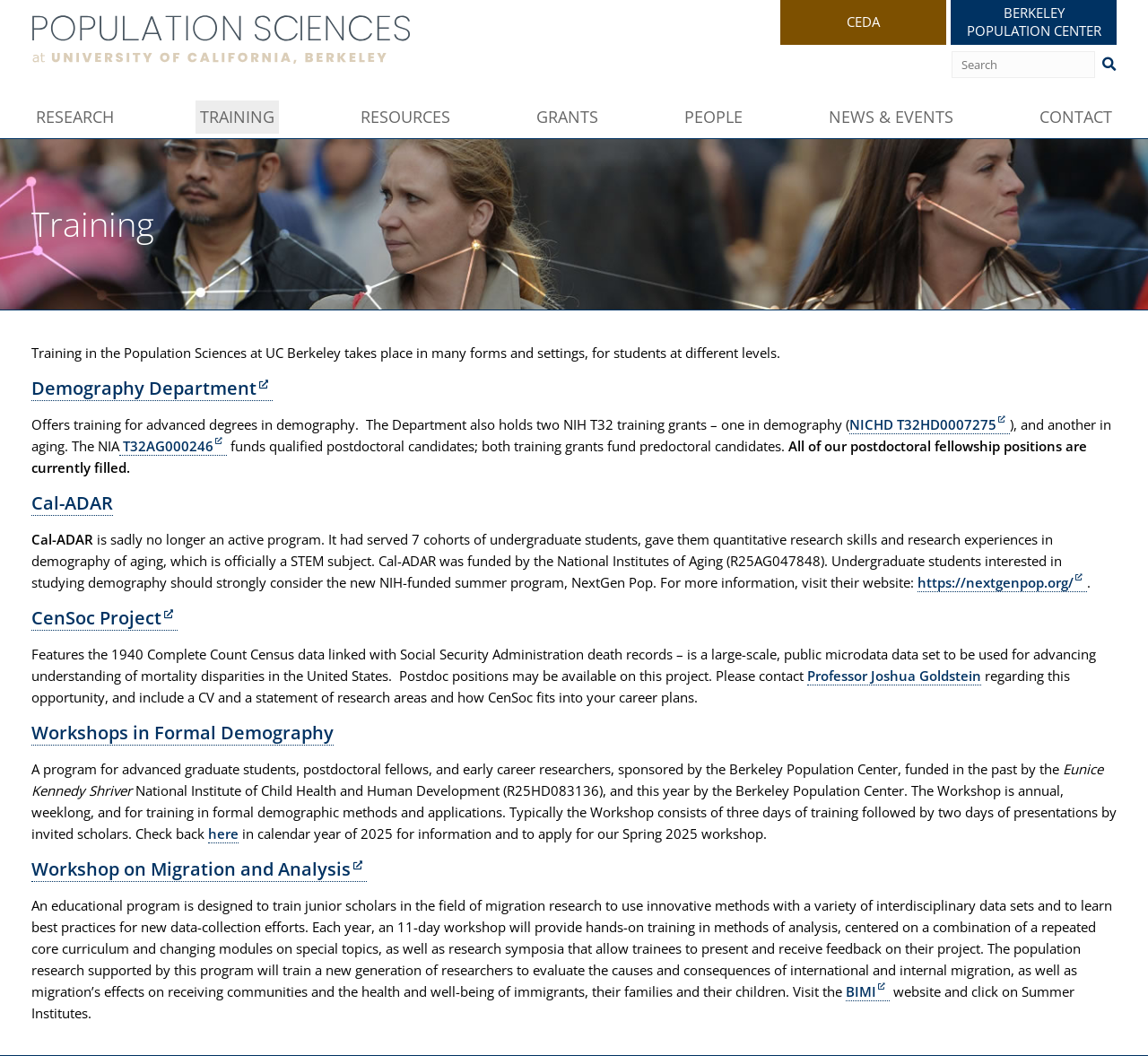Please specify the bounding box coordinates of the region to click in order to perform the following instruction: "Learn about Demography Department".

[0.027, 0.356, 0.238, 0.379]